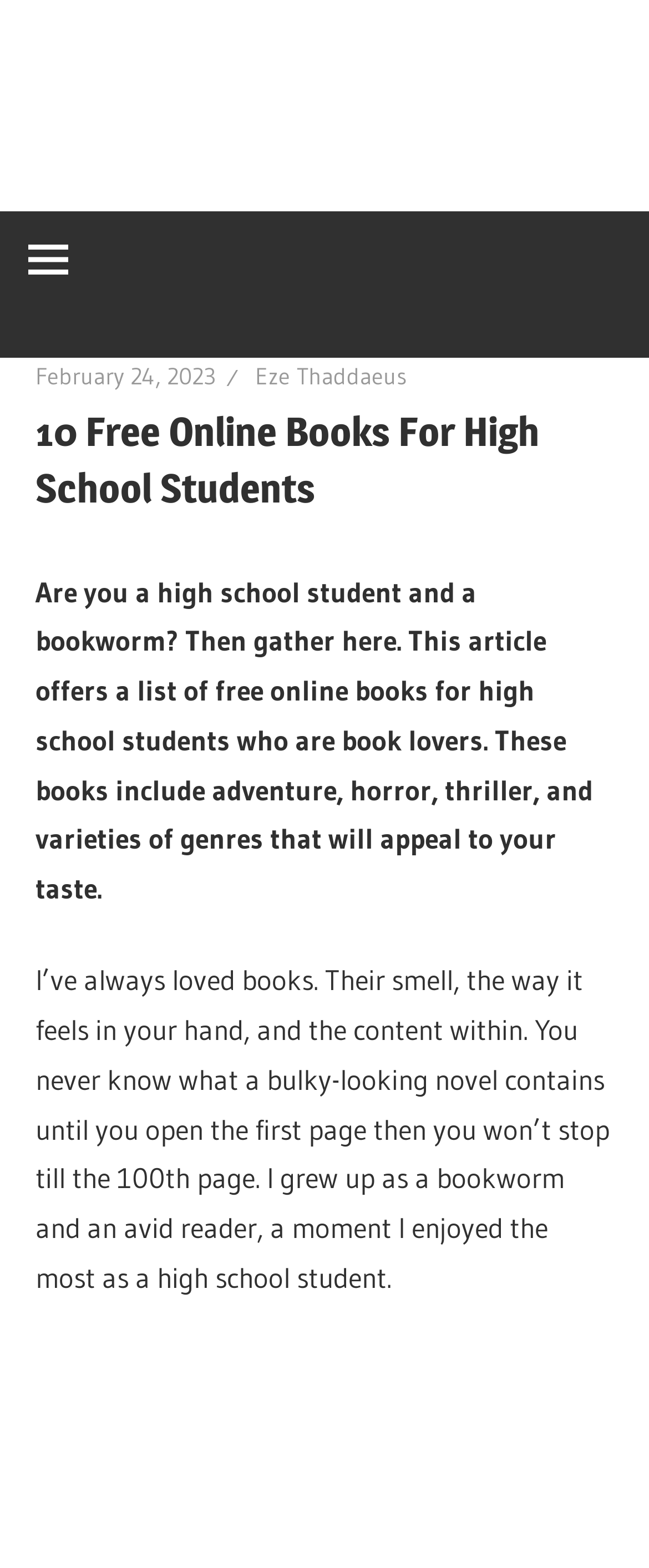What is the date of the article?
Based on the image, answer the question with a single word or brief phrase.

February 24, 2023